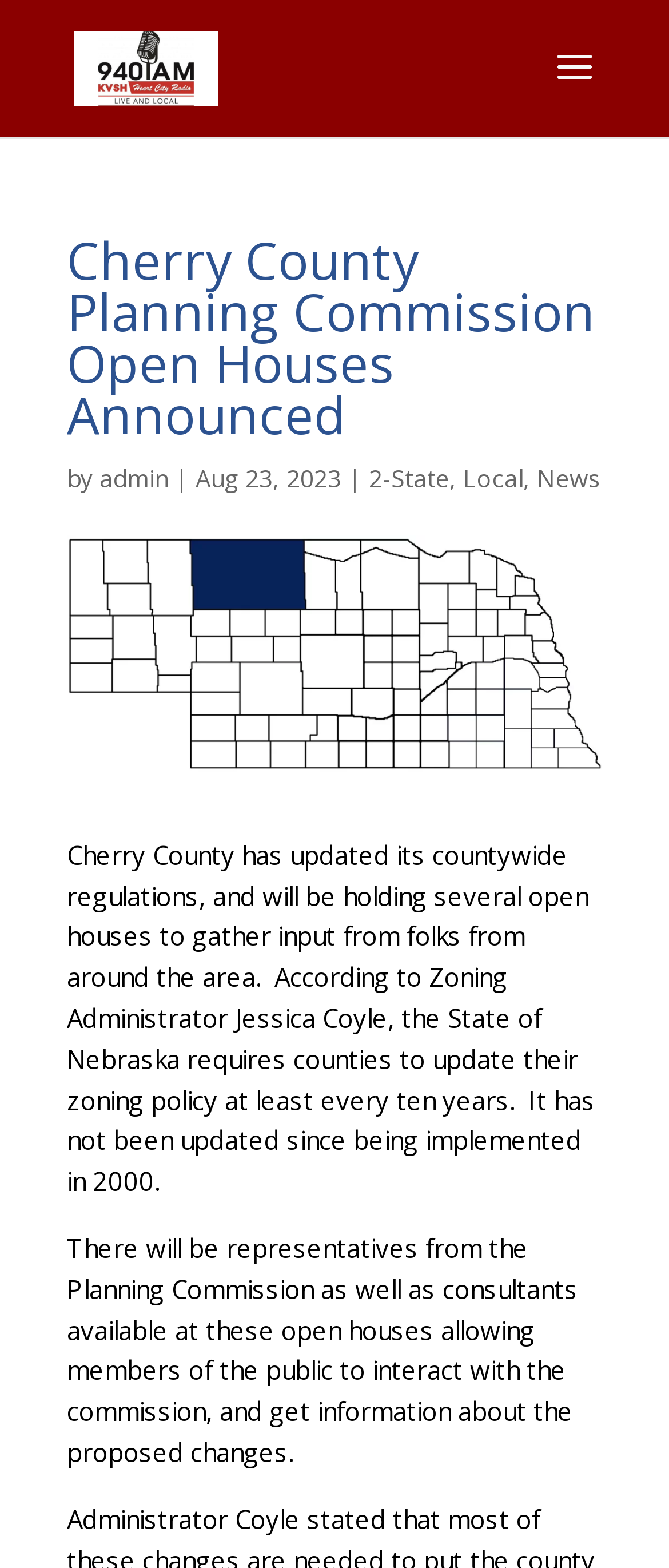What is the purpose of the open houses?
Observe the image and answer the question with a one-word or short phrase response.

Gather input from the public